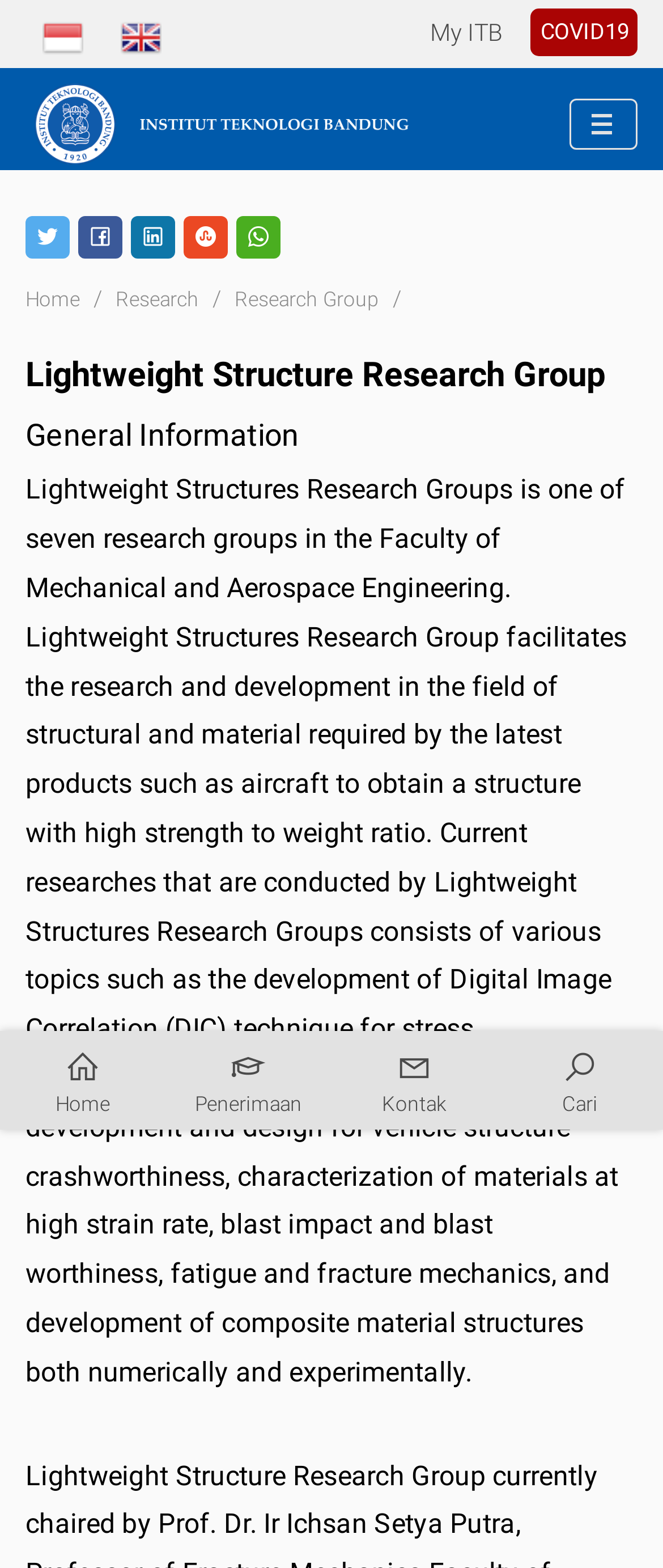Could you highlight the region that needs to be clicked to execute the instruction: "Visit the COVID19 page"?

[0.8, 0.005, 0.962, 0.035]